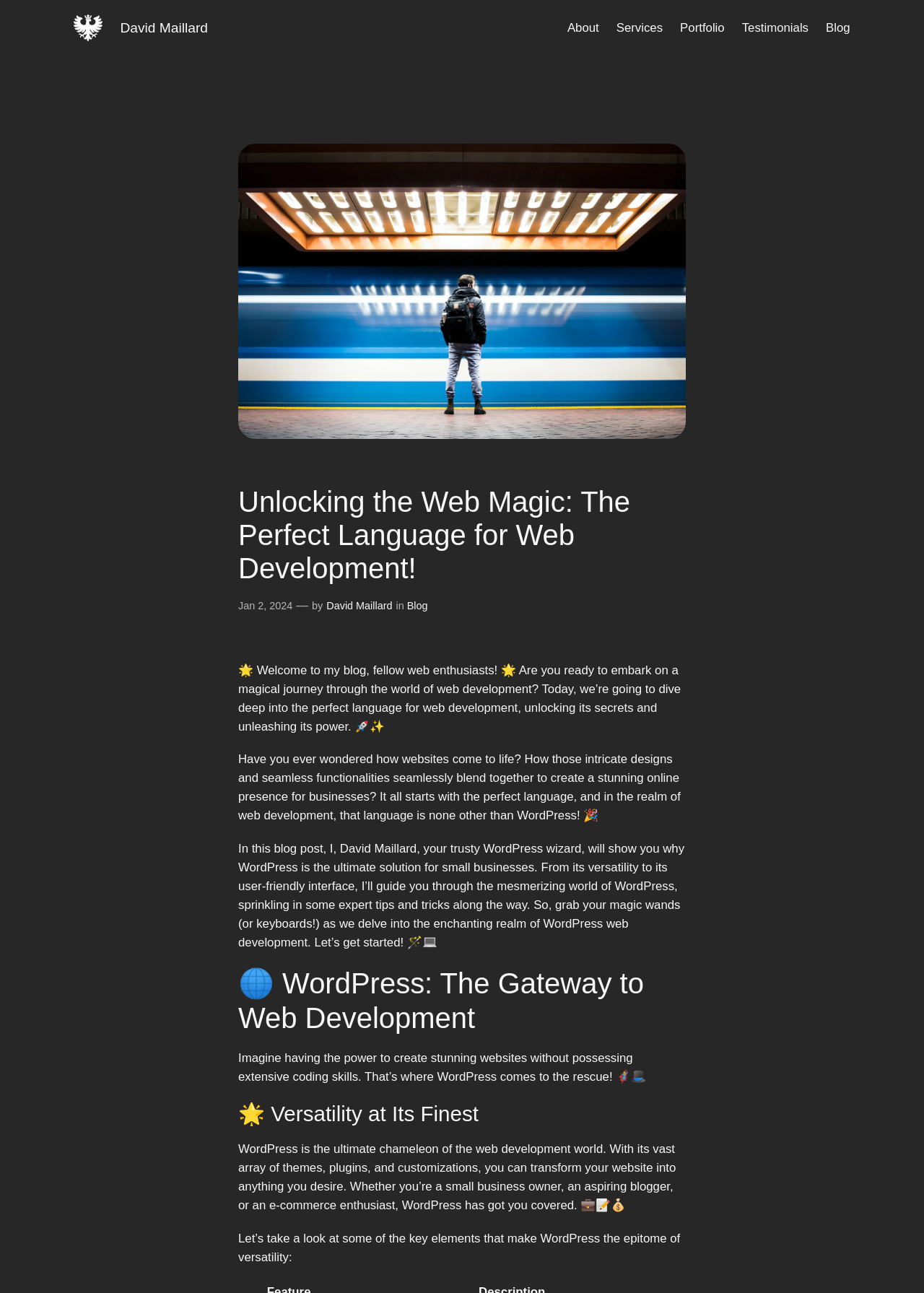What is the date of the blog post?
Refer to the screenshot and answer in one word or phrase.

Jan 2, 2024